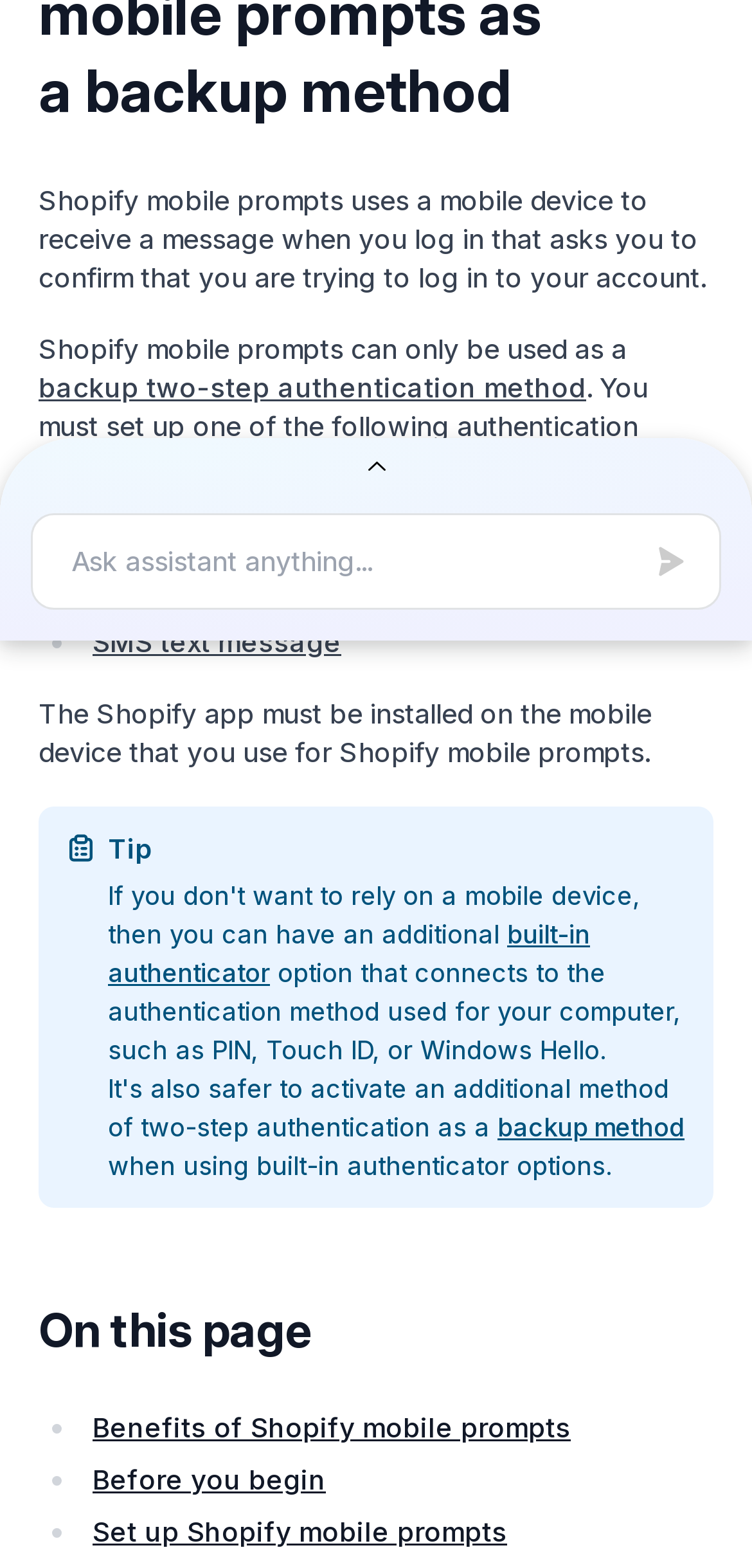Identify the bounding box for the UI element described as: "backup two-step authentication method". Ensure the coordinates are four float numbers between 0 and 1, formatted as [left, top, right, bottom].

[0.051, 0.236, 0.779, 0.257]